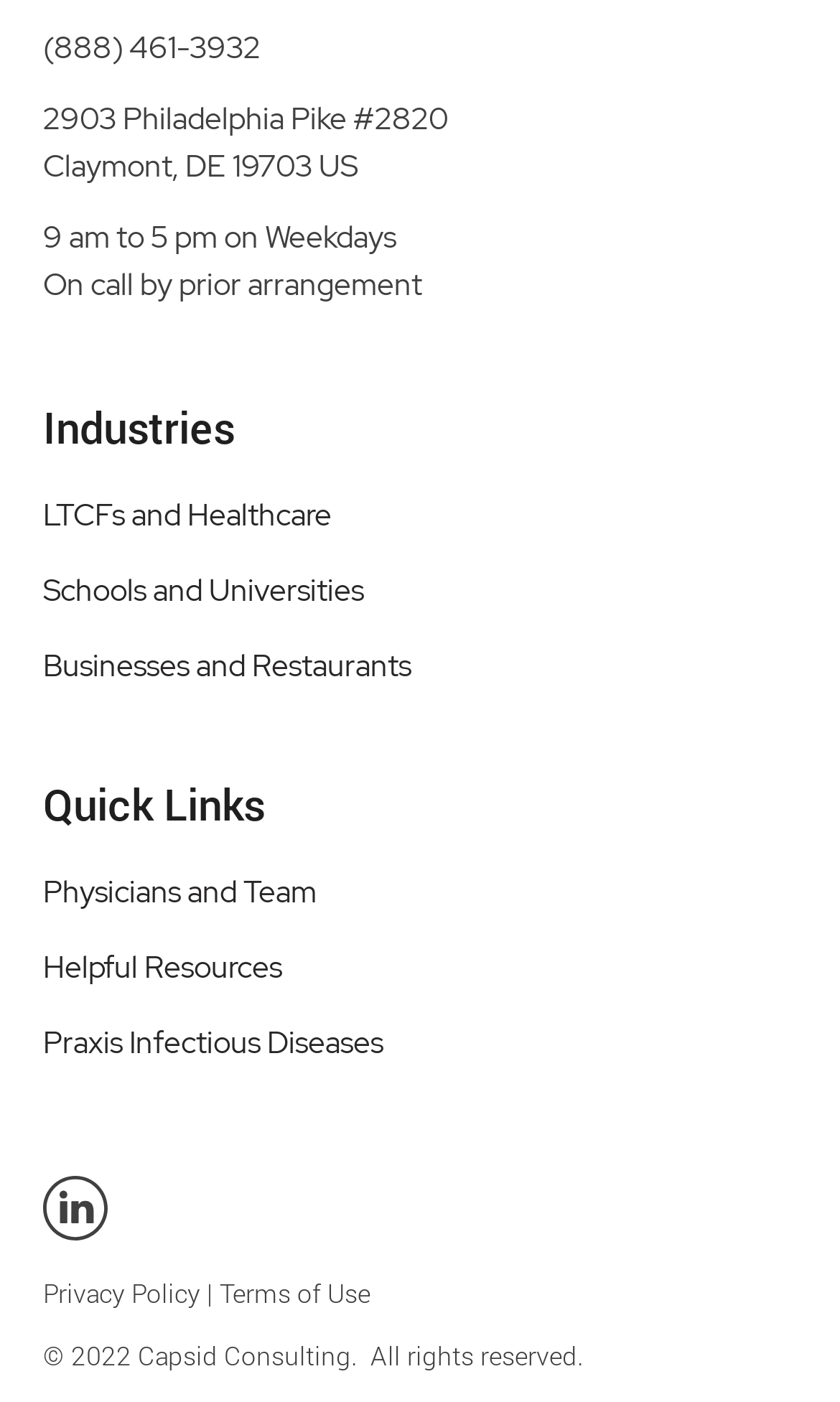Locate the bounding box coordinates of the item that should be clicked to fulfill the instruction: "Call the phone number".

[0.051, 0.021, 0.31, 0.048]